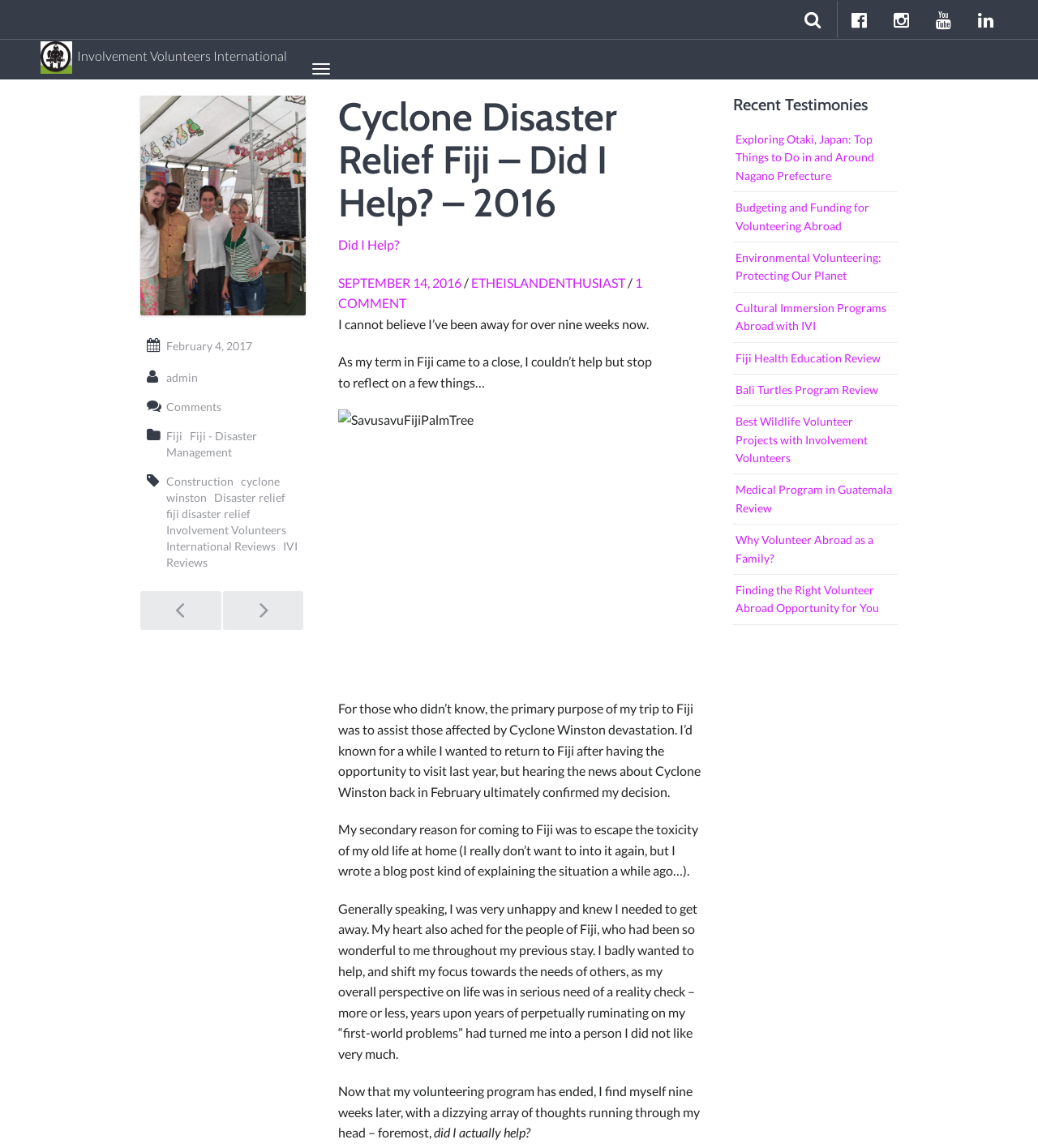Carefully examine the image and provide an in-depth answer to the question: What type of projects are mentioned in the webpage?

The webpage mentions disaster relief and construction projects, as seen in the text 'Fiji cyclone rebuilding projects' and links to other projects such as 'Disaster relief' and 'Construction'.